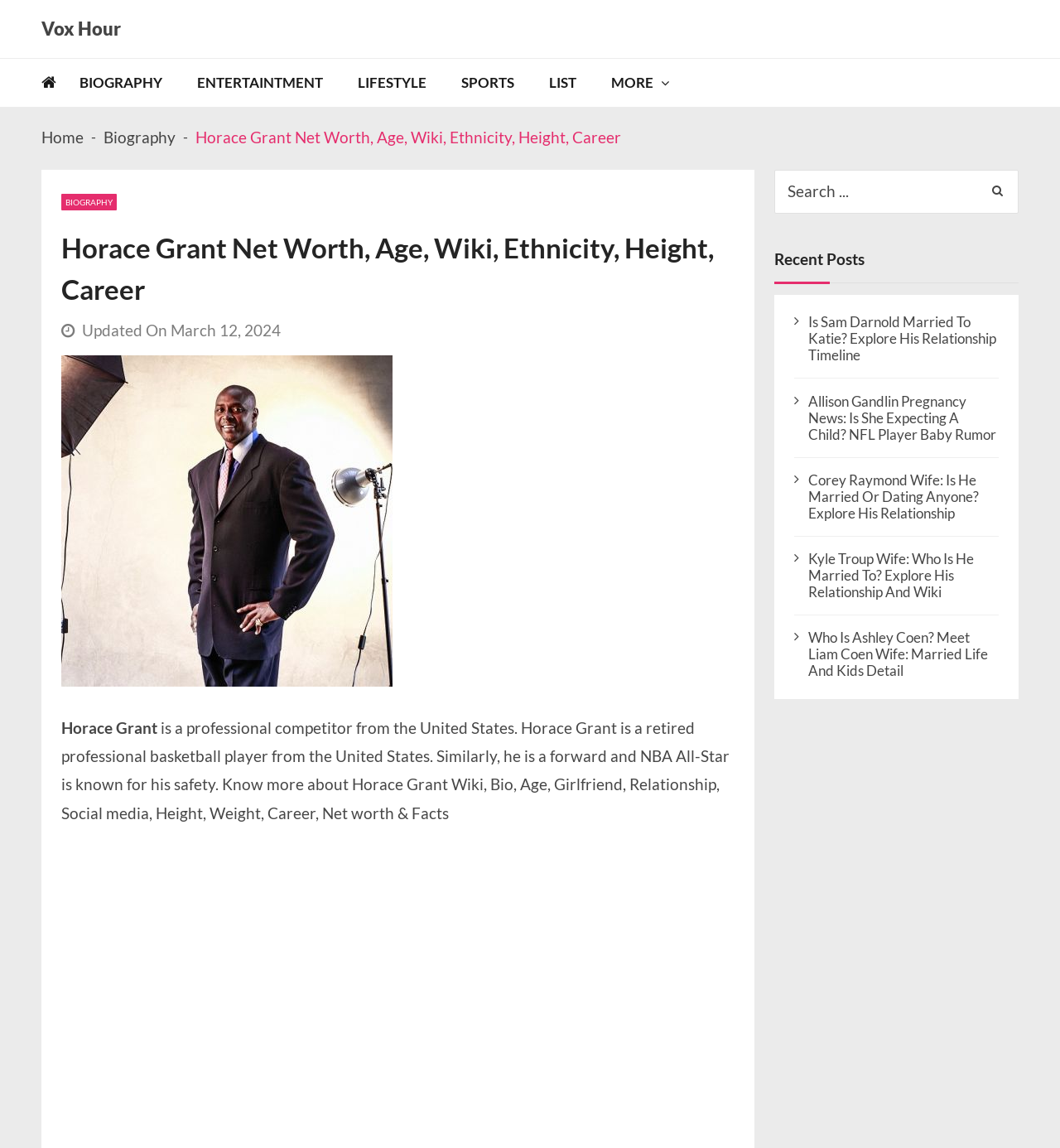What is the format of the webpage?
Using the information from the image, give a concise answer in one word or a short phrase.

Biographical article